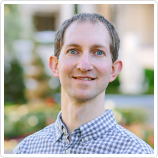What is the setting of the backdrop?
Please provide a single word or phrase as the answer based on the screenshot.

A blurred garden